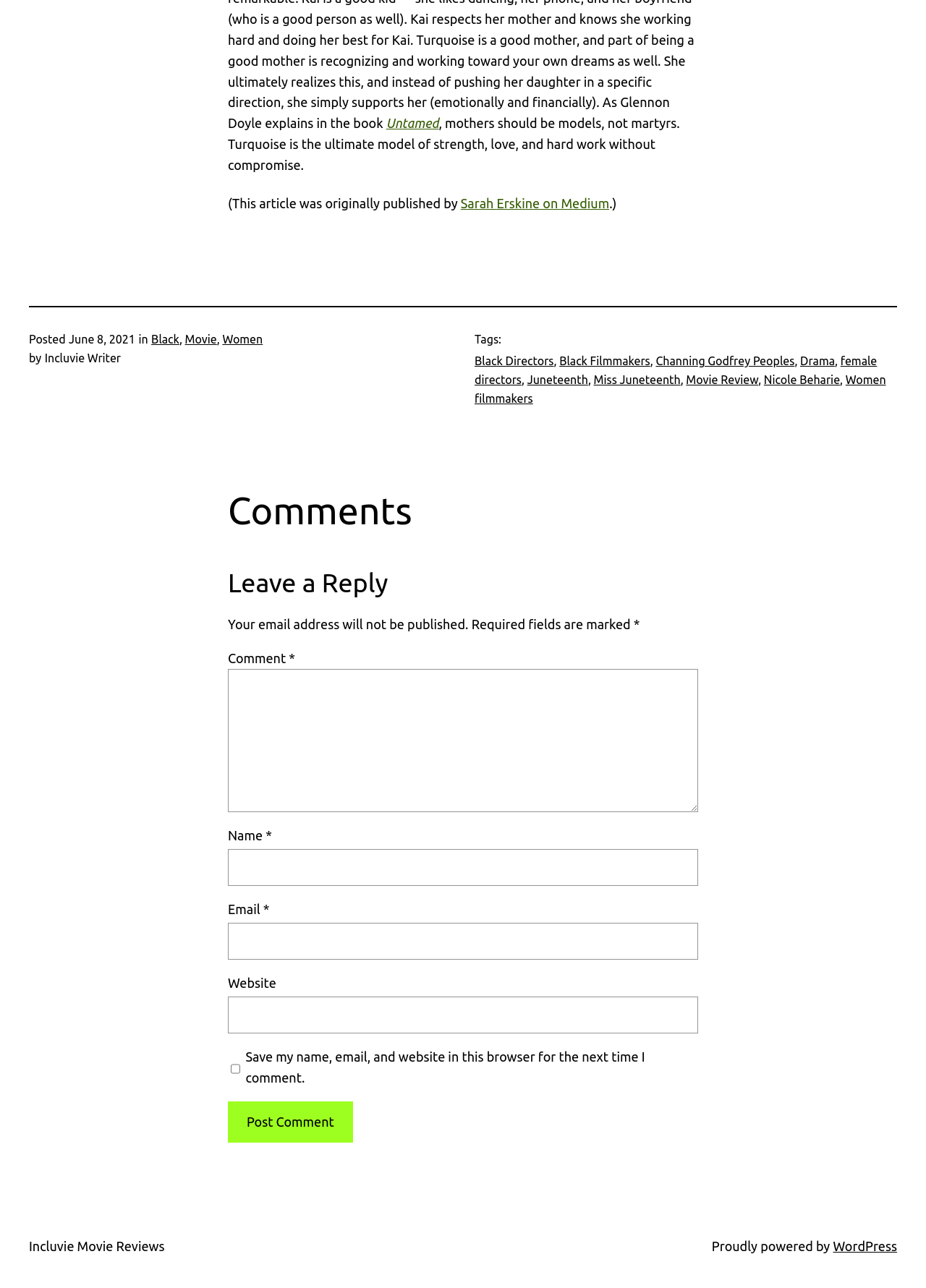Locate the bounding box coordinates of the item that should be clicked to fulfill the instruction: "Click on the link to view more movie reviews".

[0.031, 0.962, 0.178, 0.973]